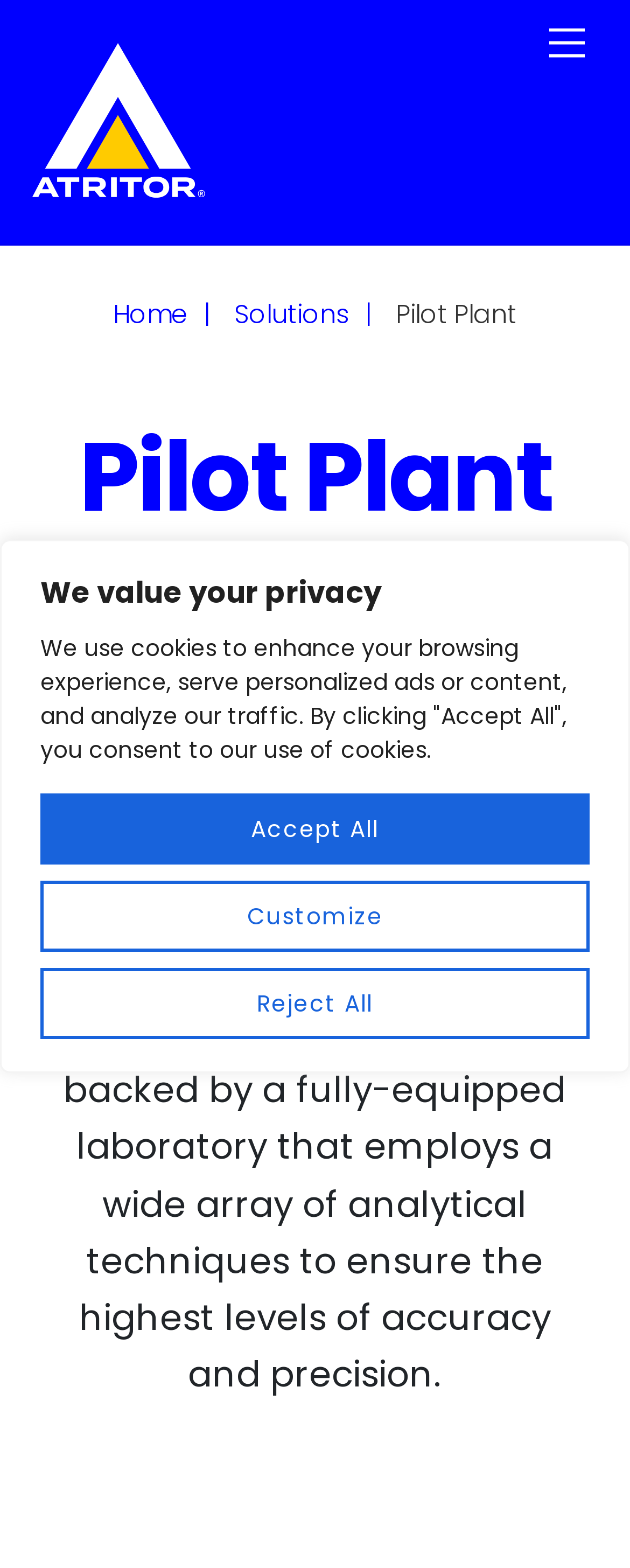Using the webpage screenshot and the element description Reject All, determine the bounding box coordinates. Specify the coordinates in the format (top-left x, top-left y, bottom-right x, bottom-right y) with values ranging from 0 to 1.

[0.064, 0.617, 0.936, 0.663]